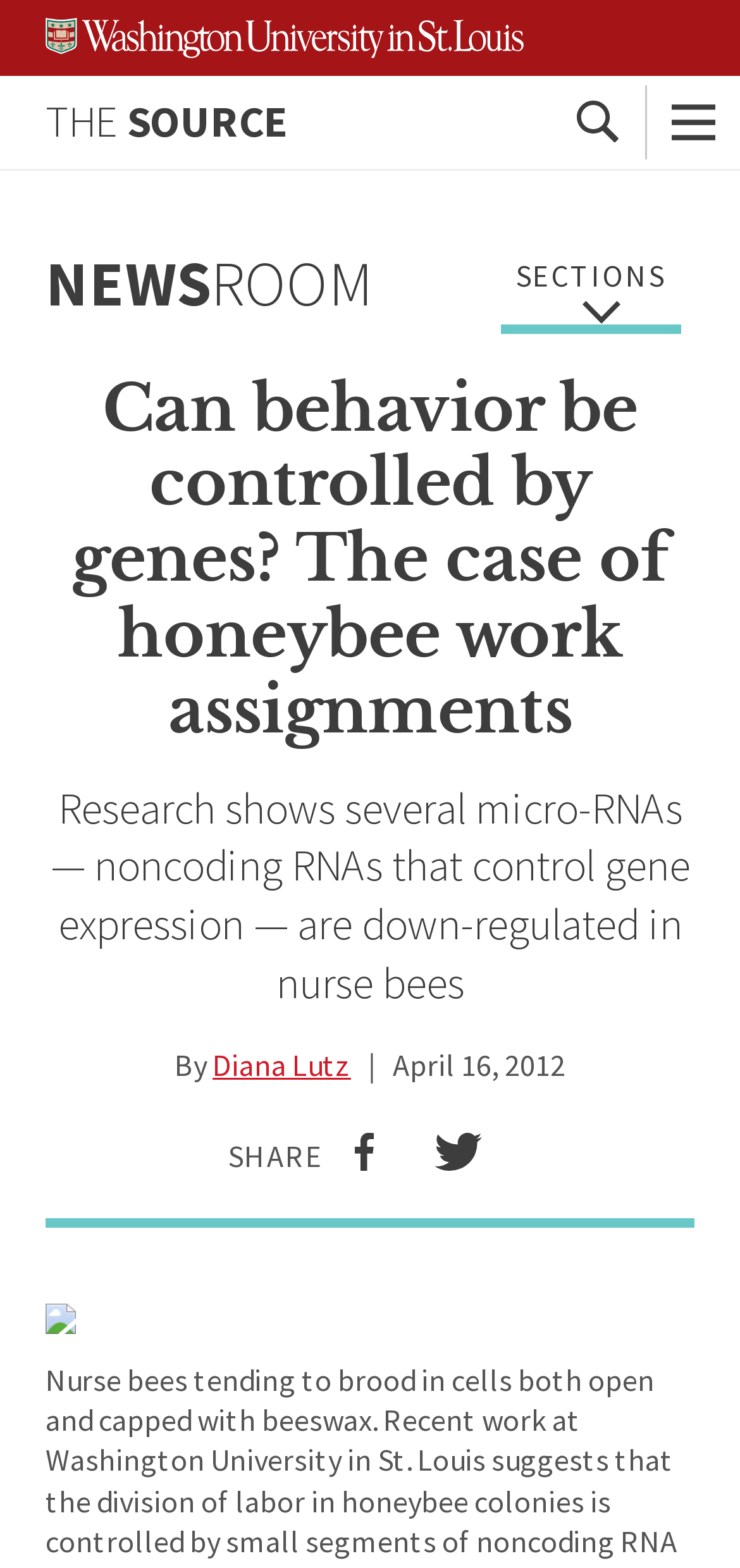Please provide a comprehensive answer to the question based on the screenshot: What is the topic of the research?

I found the answer by reading the heading element 'Can behavior be controlled by genes? The case of honeybee work assignments' which suggests that the research is about the genetic control of honeybee work assignments.